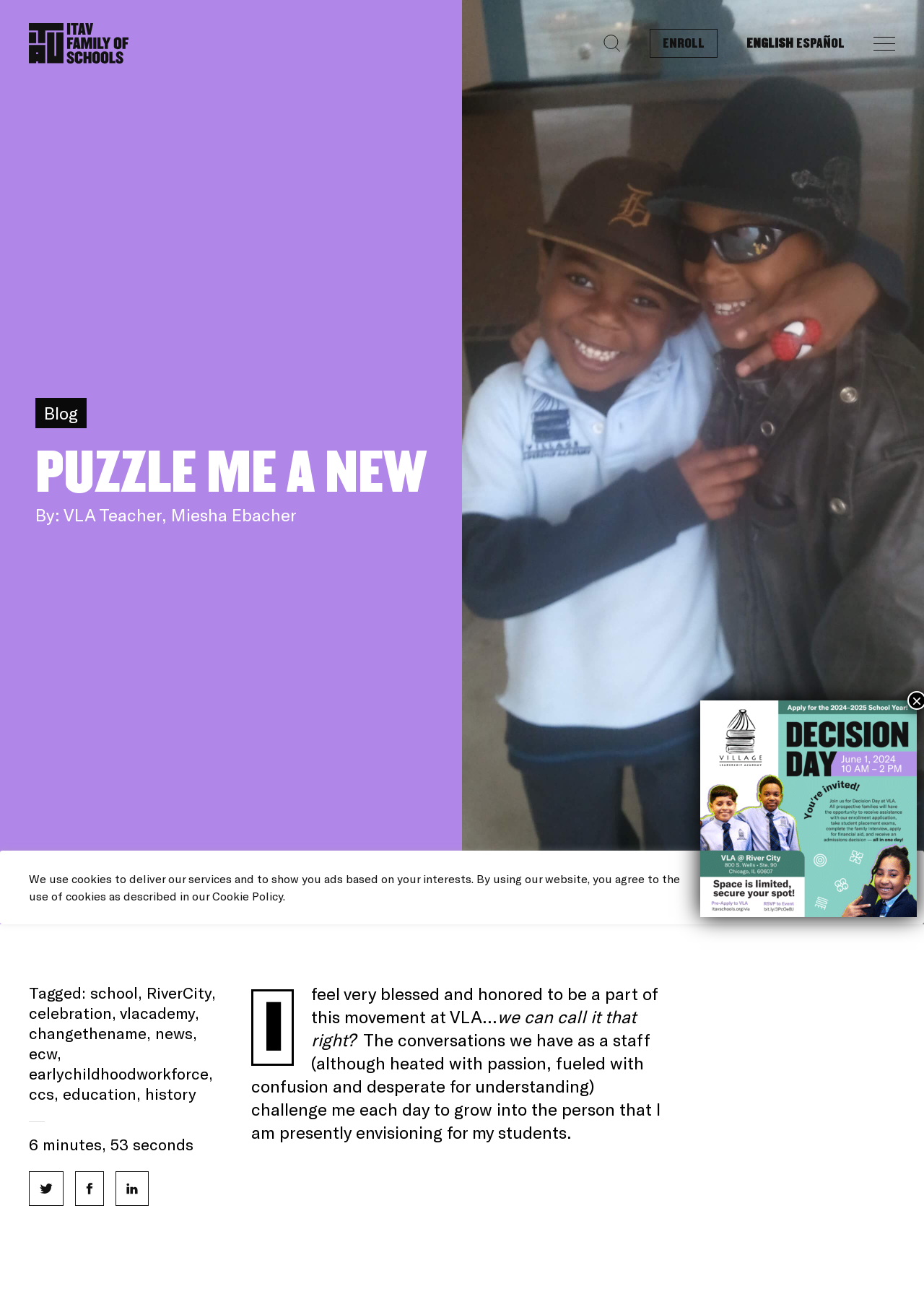What is the name of the academy?
Refer to the image and give a detailed answer to the question.

The name of the academy can be found in the text 'I feel very blessed and honored to be a part of this movement at VLA…' which is located in the main content area of the webpage.